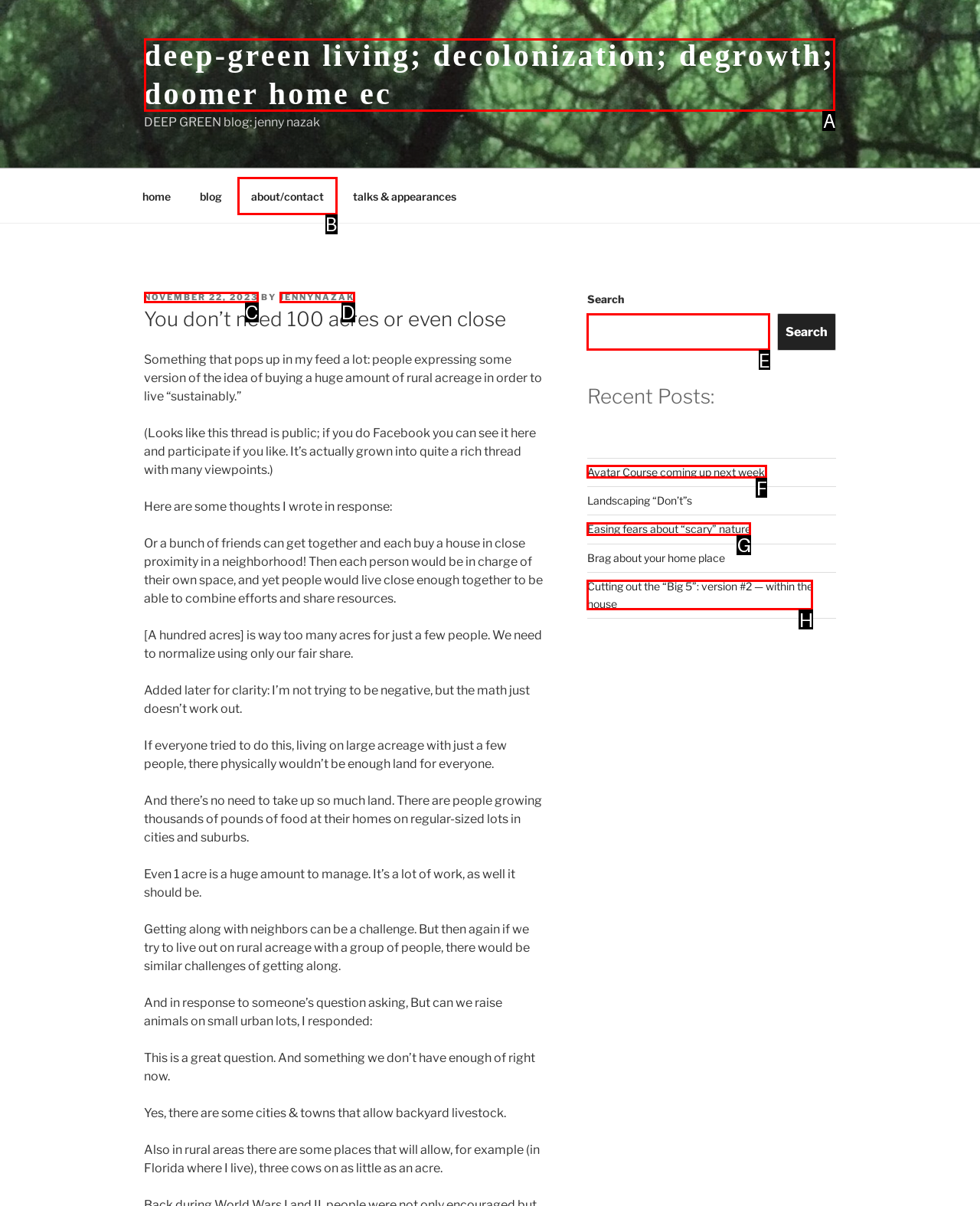With the provided description: Easing fears about “scary” nature, select the most suitable HTML element. Respond with the letter of the selected option.

G